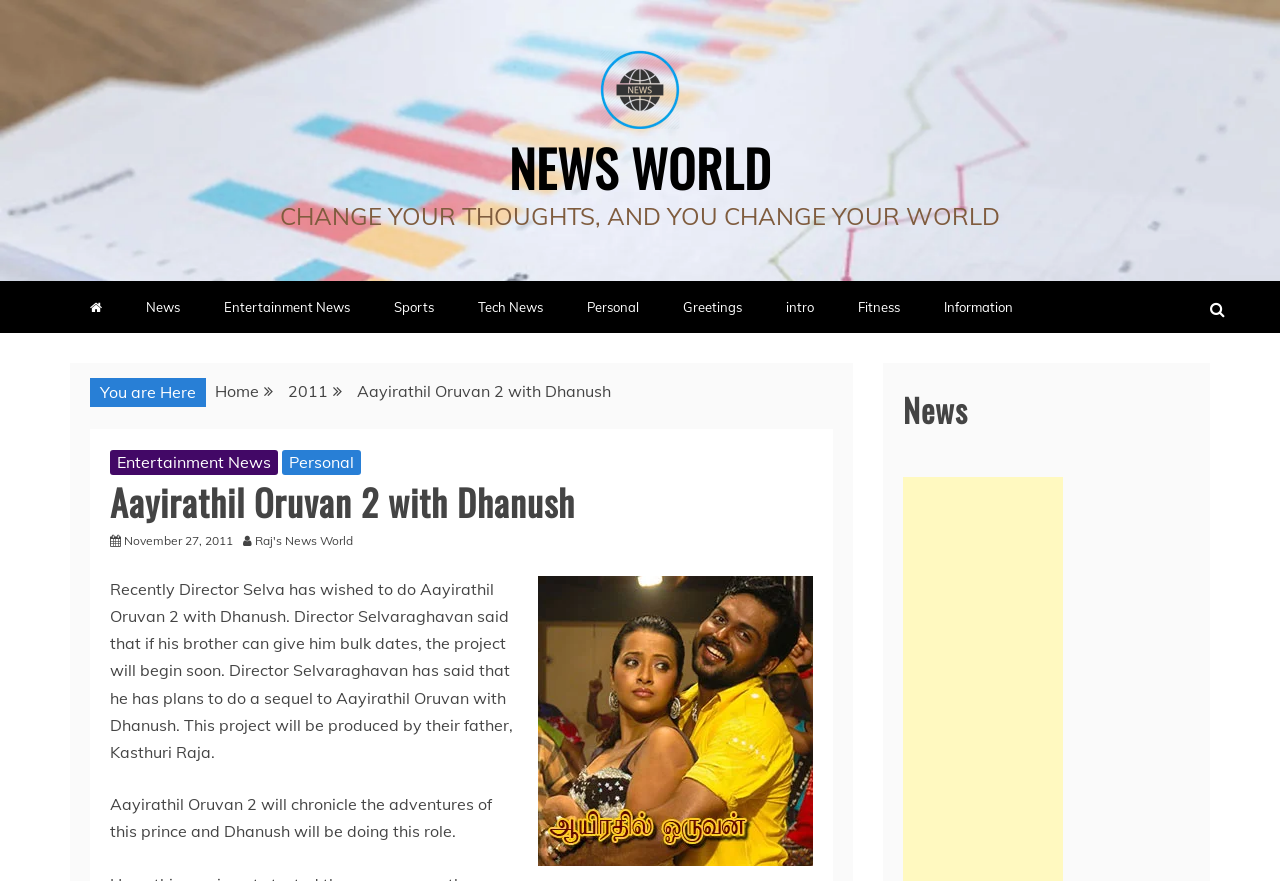Identify the bounding box coordinates of the region that needs to be clicked to carry out this instruction: "Click on News World". Provide these coordinates as four float numbers ranging from 0 to 1, i.e., [left, top, right, bottom].

[0.469, 0.057, 0.531, 0.156]